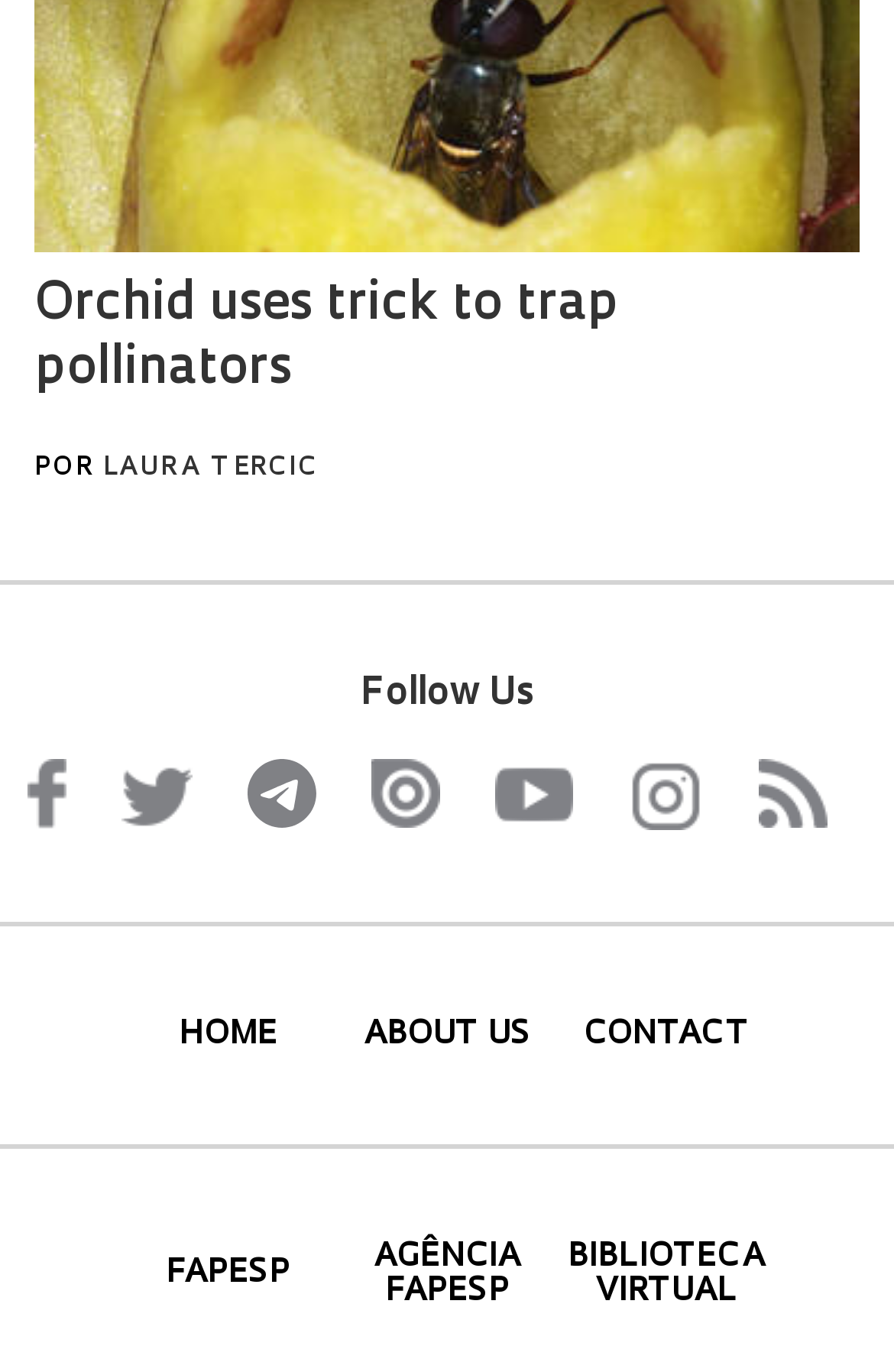Find the bounding box coordinates of the area to click in order to follow the instruction: "Follow us on Facebook".

[0.031, 0.553, 0.074, 0.605]